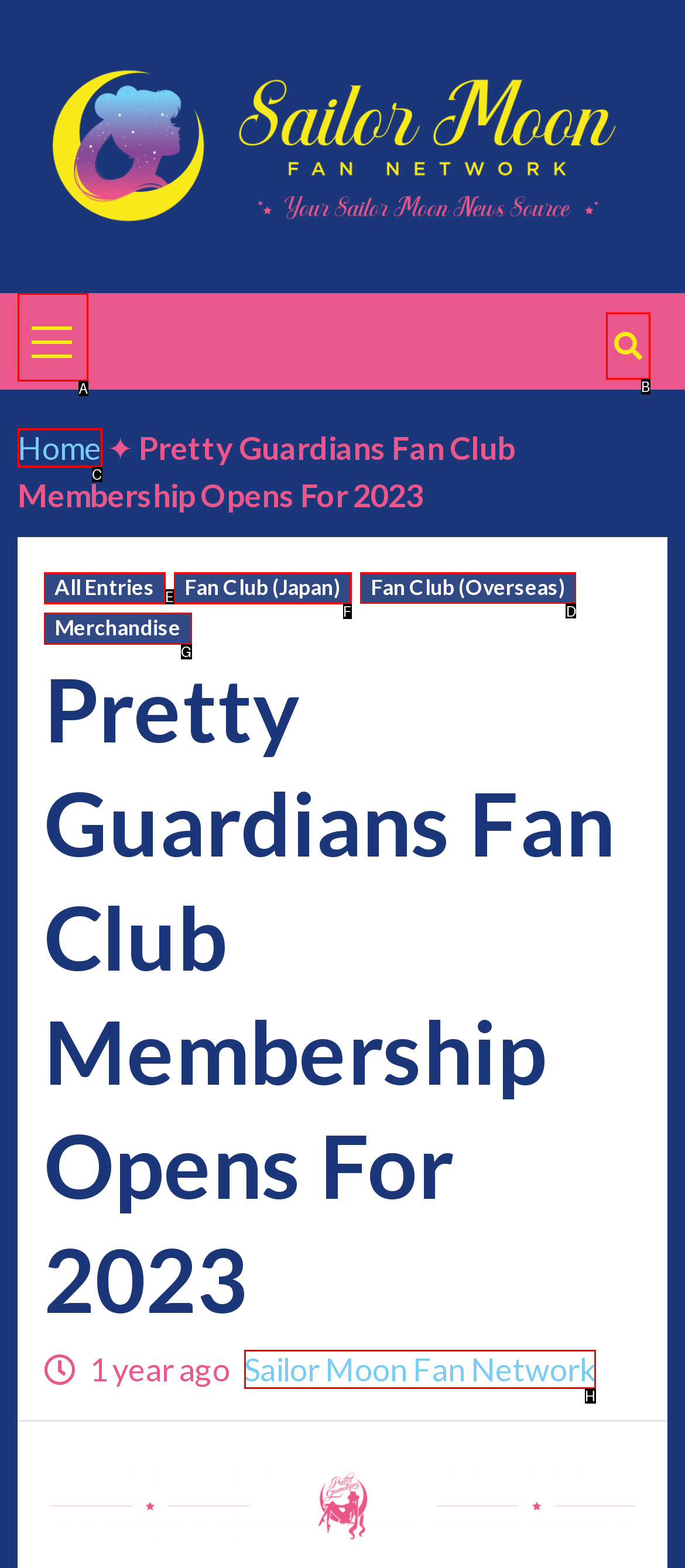From the available options, which lettered element should I click to complete this task: Check fan club for overseas?

D